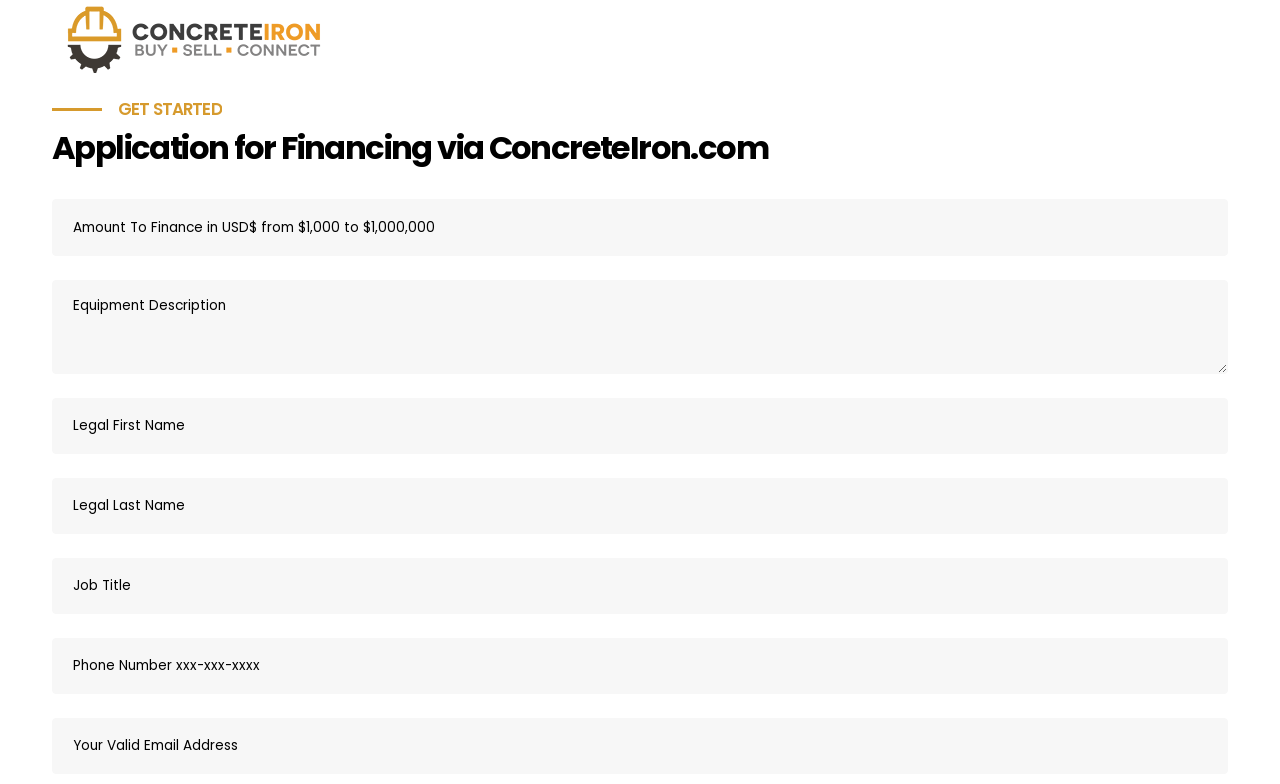What is the logo displayed at the top of the webpage?
Please provide a comprehensive and detailed answer to the question.

I found the answer by looking at the image element at the top of the webpage, which has a description of 'ConcreteIron.com logo'.